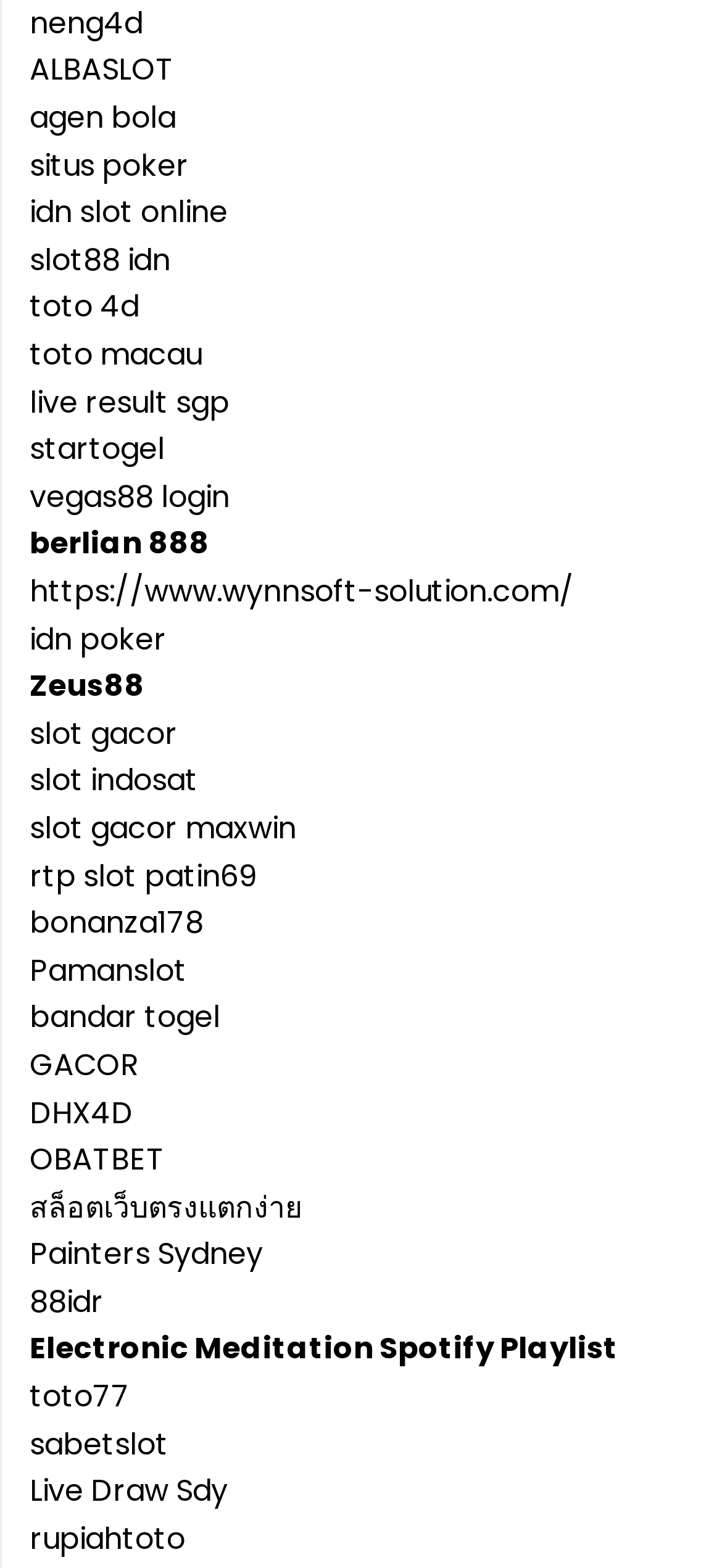Provide your answer in one word or a succinct phrase for the question: 
What type of links are listed on this webpage?

Gambling and betting links